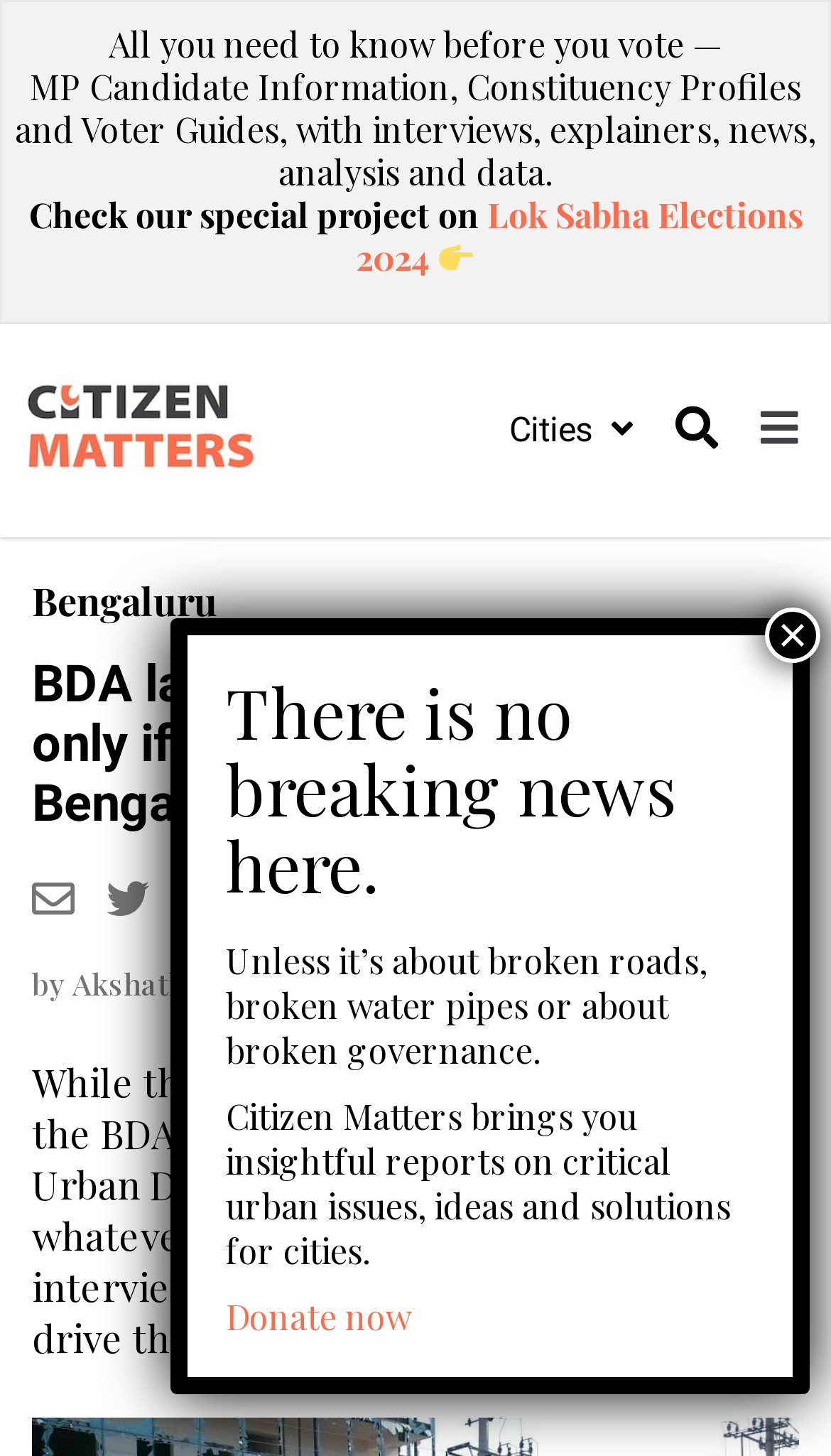Can you determine the main header of this webpage?

BDA layouts will face demolition only if the Cabinet approves it: Bengaluru DC